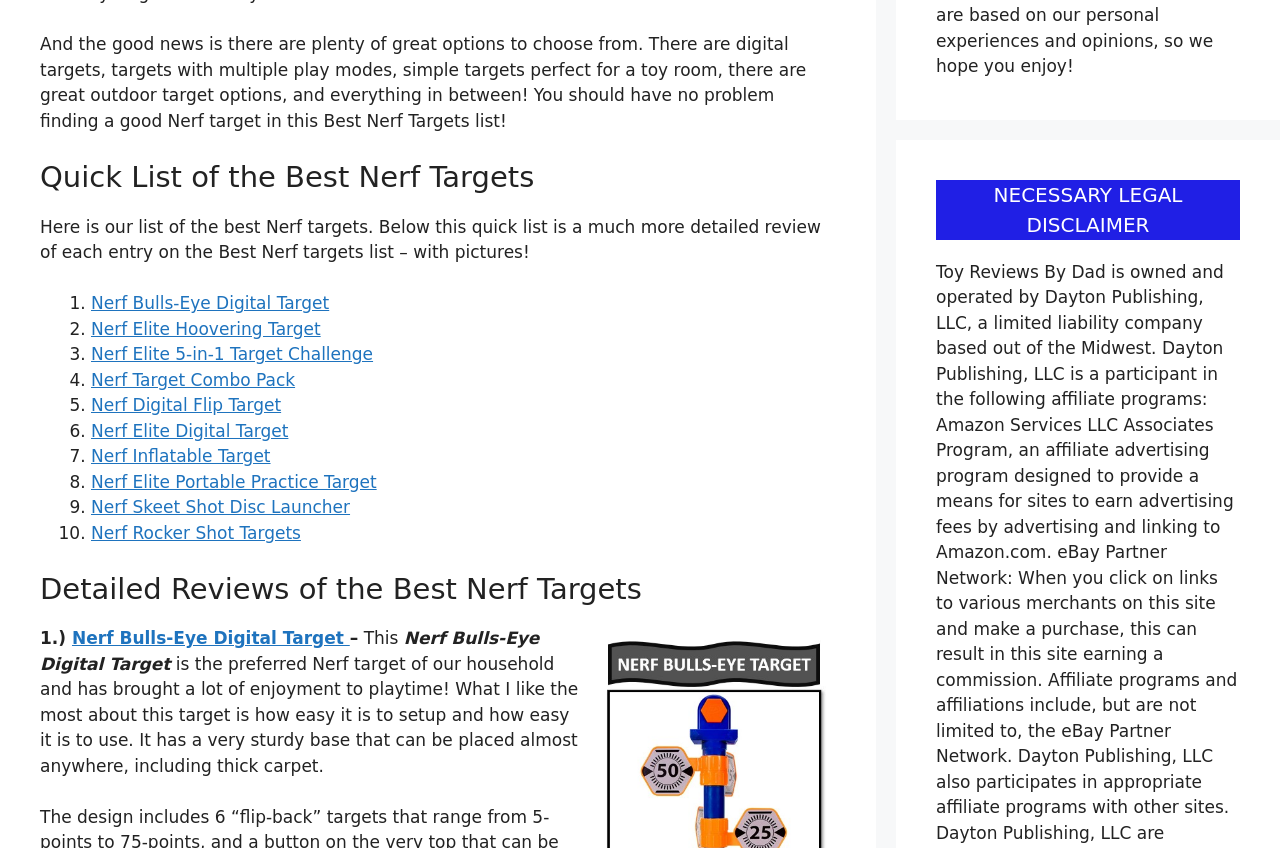Please identify the bounding box coordinates of the element I should click to complete this instruction: 'Click on the 'Nerf Elite 5-in-1 Target Challenge' link'. The coordinates should be given as four float numbers between 0 and 1, like this: [left, top, right, bottom].

[0.071, 0.406, 0.291, 0.429]